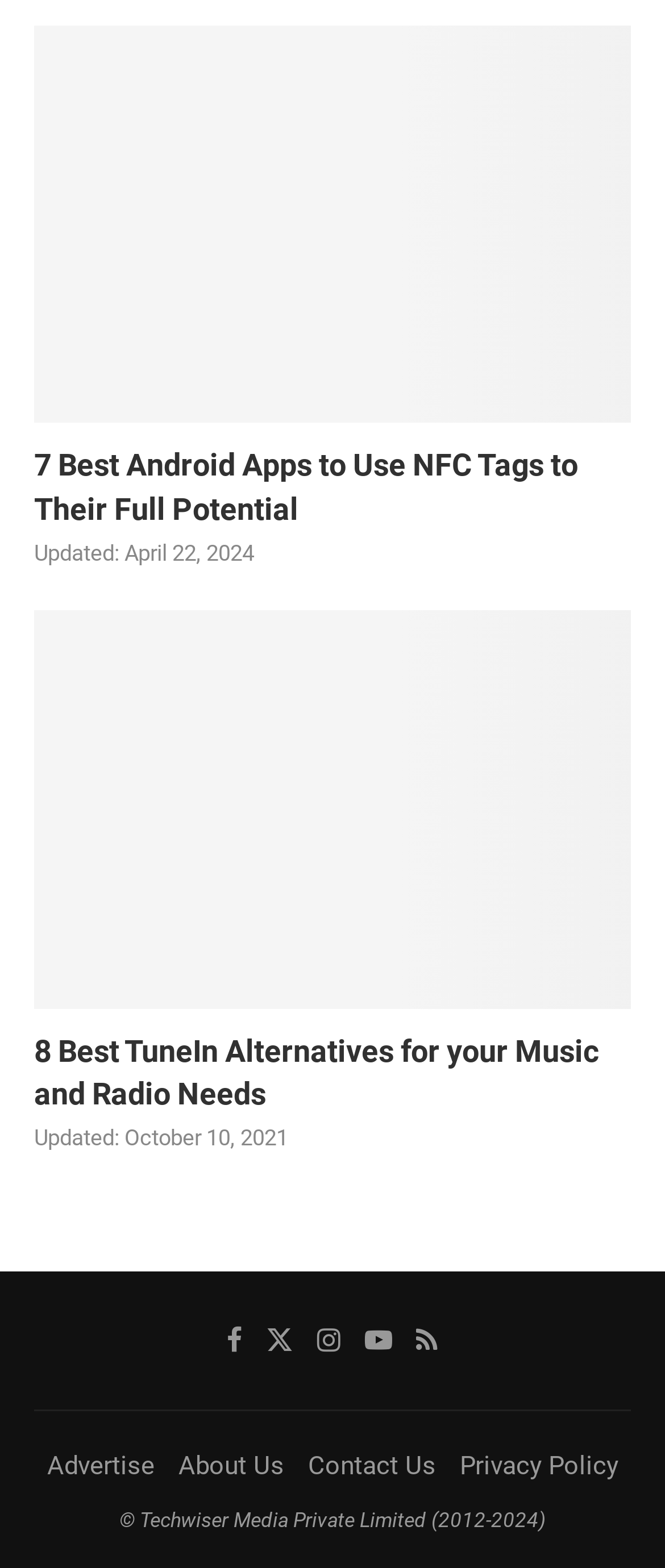Specify the bounding box coordinates of the area to click in order to follow the given instruction: "Contact Us."

[0.463, 0.925, 0.655, 0.944]